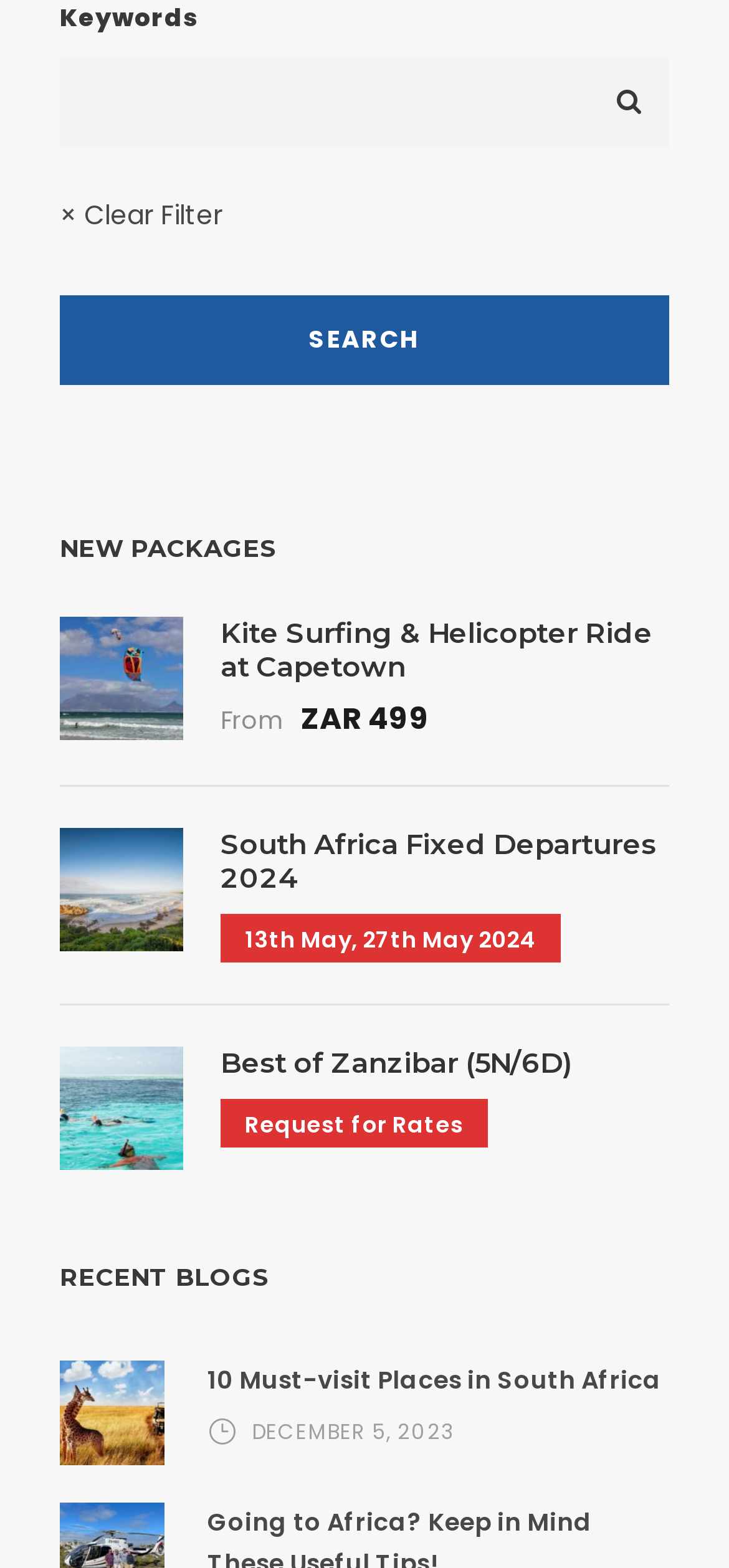What is the title of the second blog post?
Please provide a single word or phrase as the answer based on the screenshot.

10 Must-visit Places in South Africa